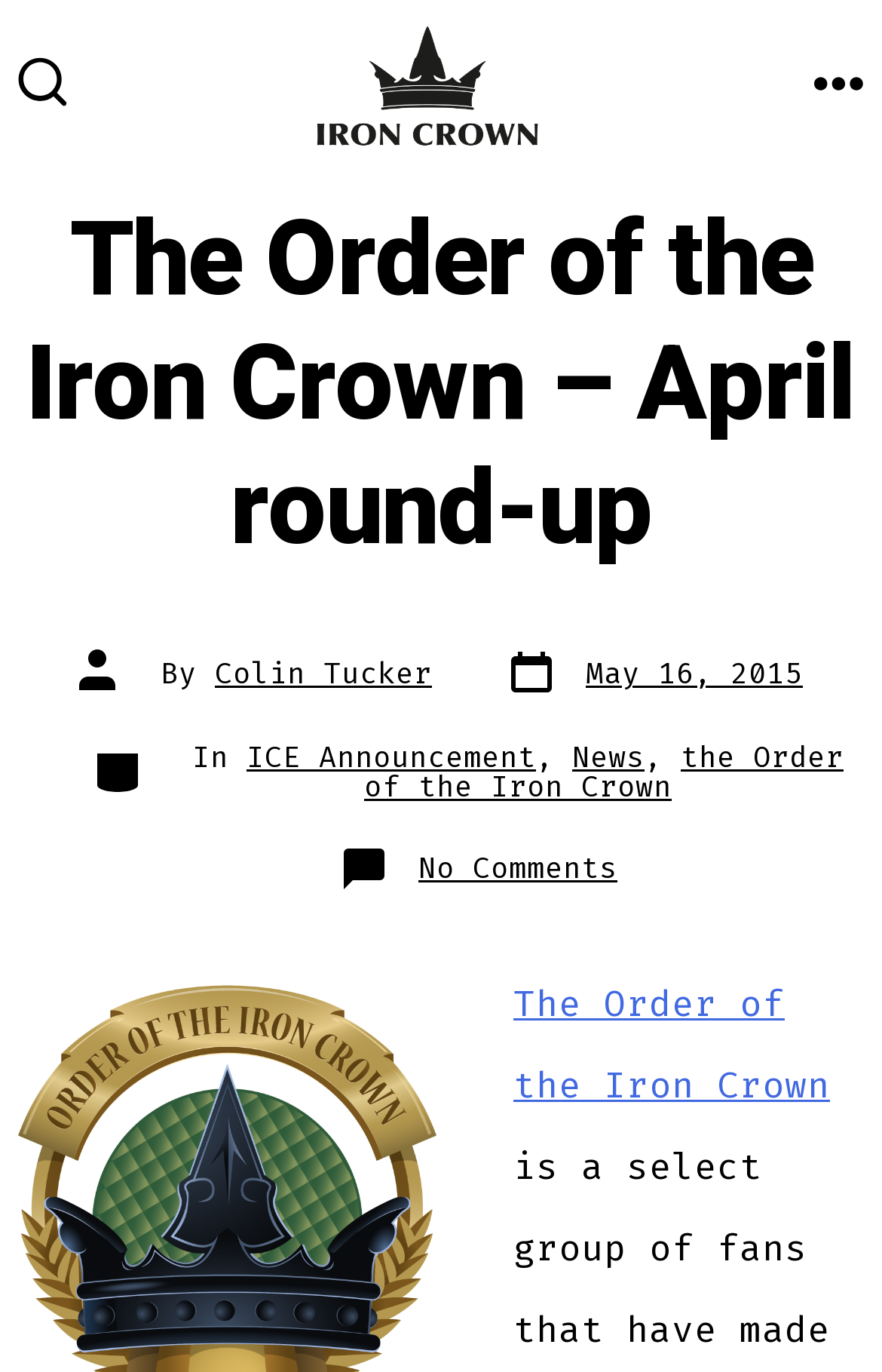Indicate the bounding box coordinates of the element that needs to be clicked to satisfy the following instruction: "Check the post date". The coordinates should be four float numbers between 0 and 1, i.e., [left, top, right, bottom].

[0.572, 0.471, 0.91, 0.515]